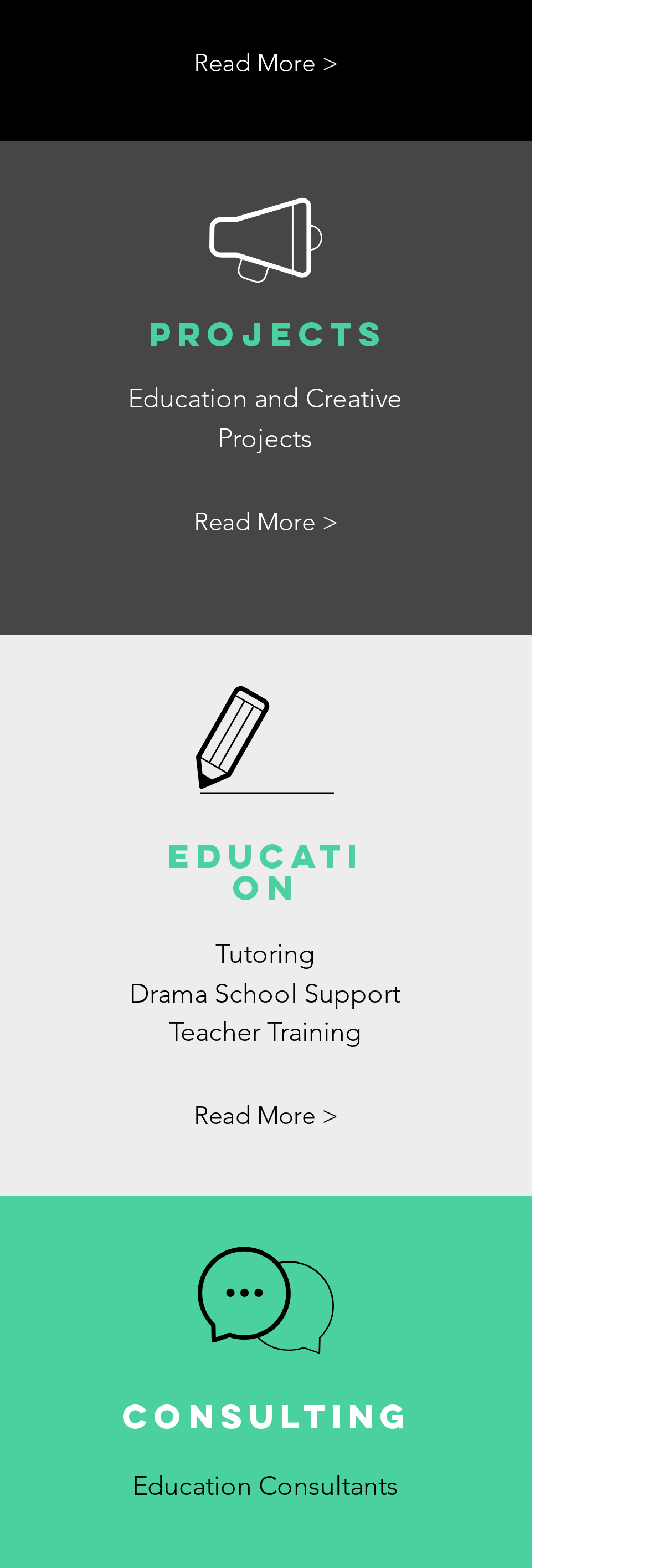What is the second sub-element under 'education'?
Kindly offer a detailed explanation using the data available in the image.

Under the 'education' section, I can see three sub-elements: 'Tutoring', 'Drama School Support', and 'Teacher Training'. The second one is 'Drama School Support'.